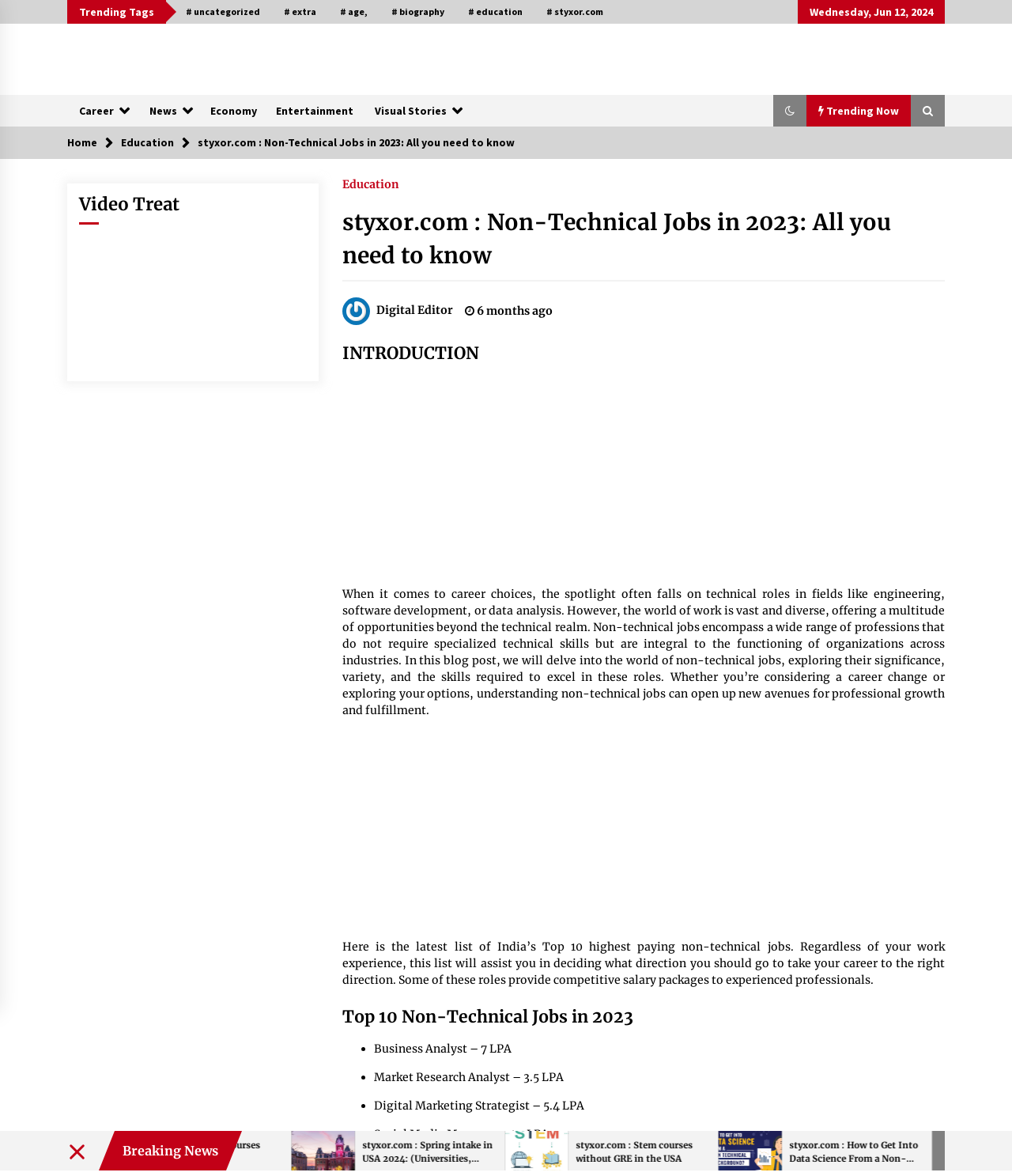Determine the main heading text of the webpage.

styxor.com : Non-Technical Jobs in 2023: All you need to know